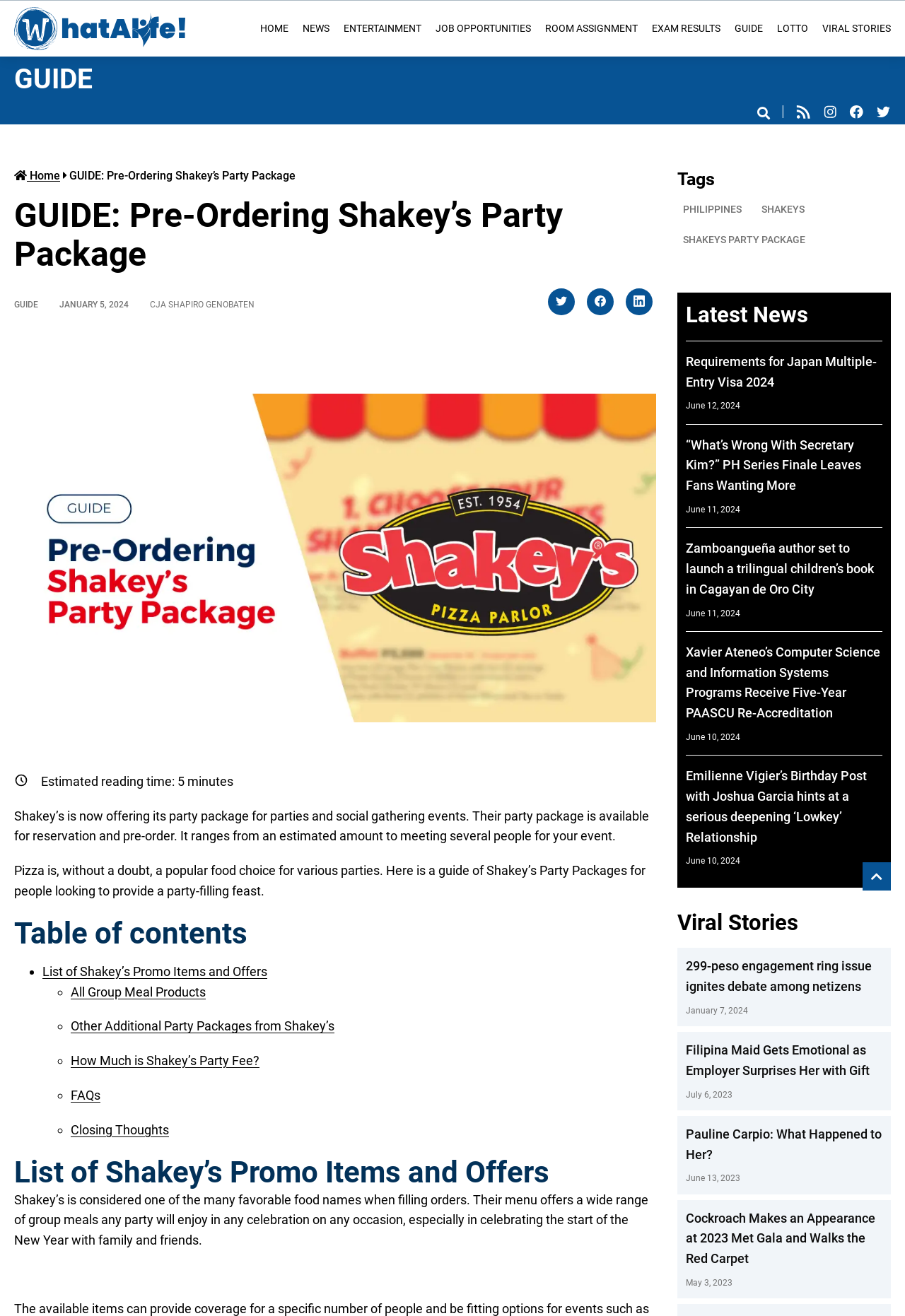Kindly determine the bounding box coordinates for the area that needs to be clicked to execute this instruction: "Read 'Latest News'".

[0.757, 0.229, 0.975, 0.251]